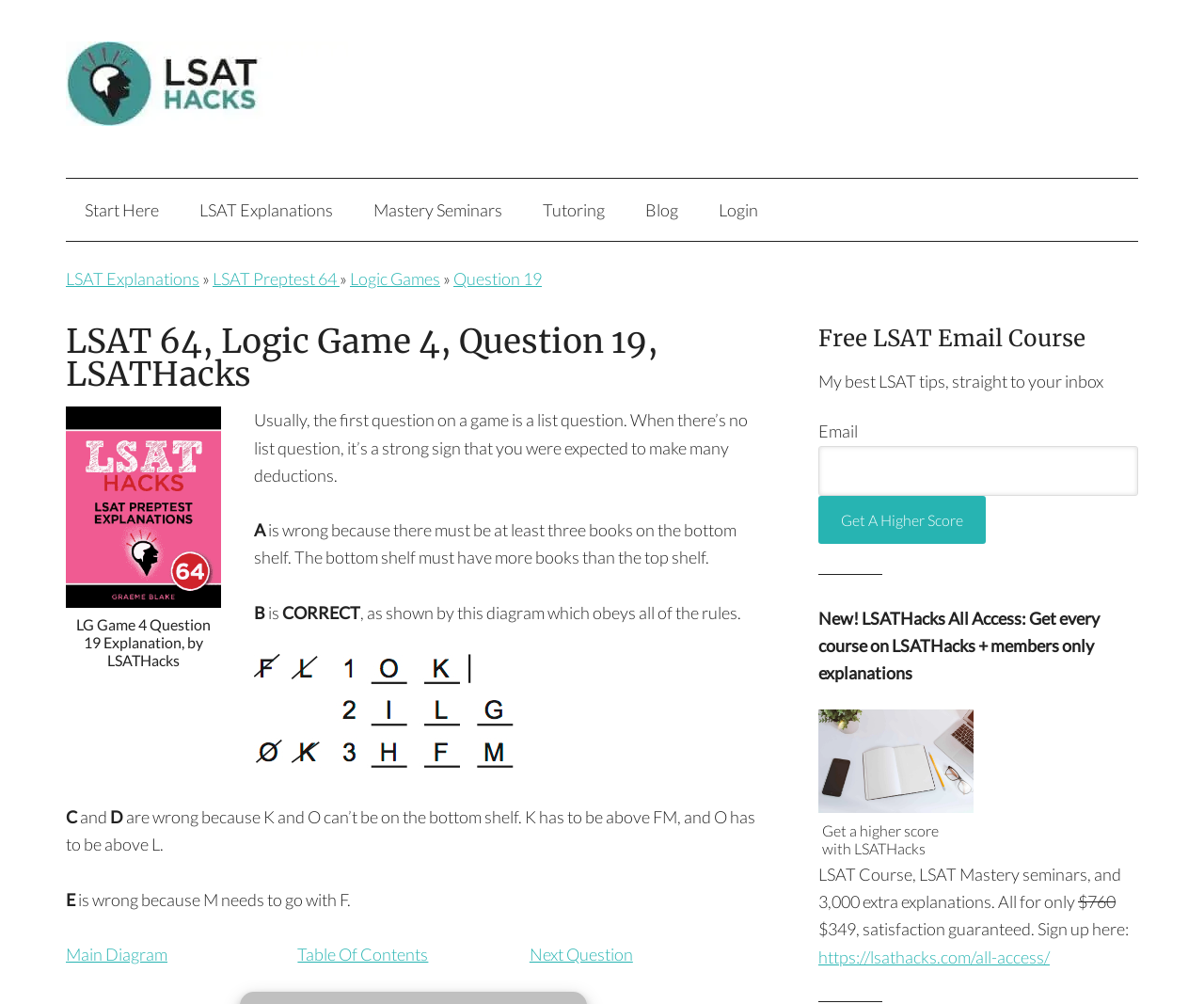Given the webpage screenshot and the description, determine the bounding box coordinates (top-left x, top-left y, bottom-right x, bottom-right y) that define the location of the UI element matching this description: parent_node: Email name="fields[email]"

[0.68, 0.444, 0.945, 0.493]